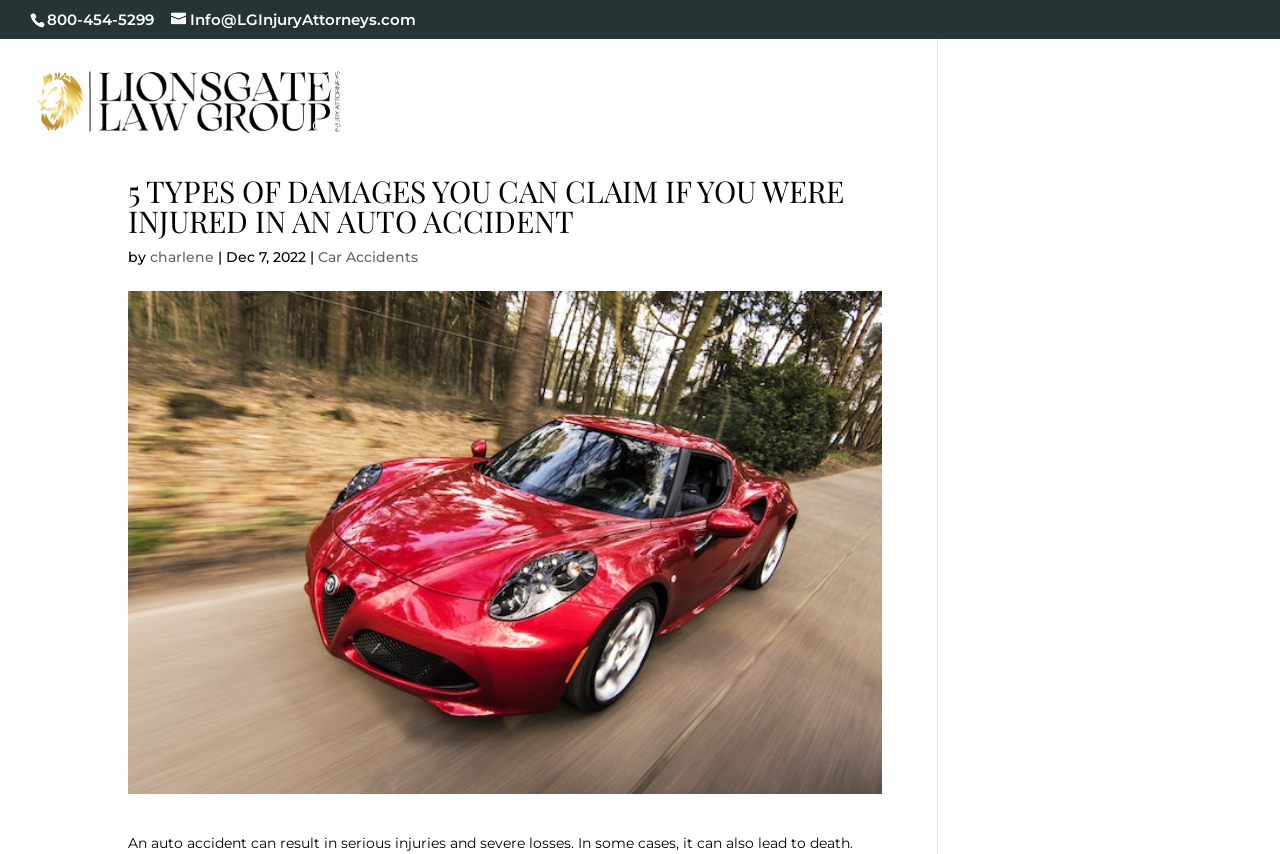Pinpoint the bounding box coordinates of the area that should be clicked to complete the following instruction: "call the phone number". The coordinates must be given as four float numbers between 0 and 1, i.e., [left, top, right, bottom].

[0.037, 0.012, 0.12, 0.034]